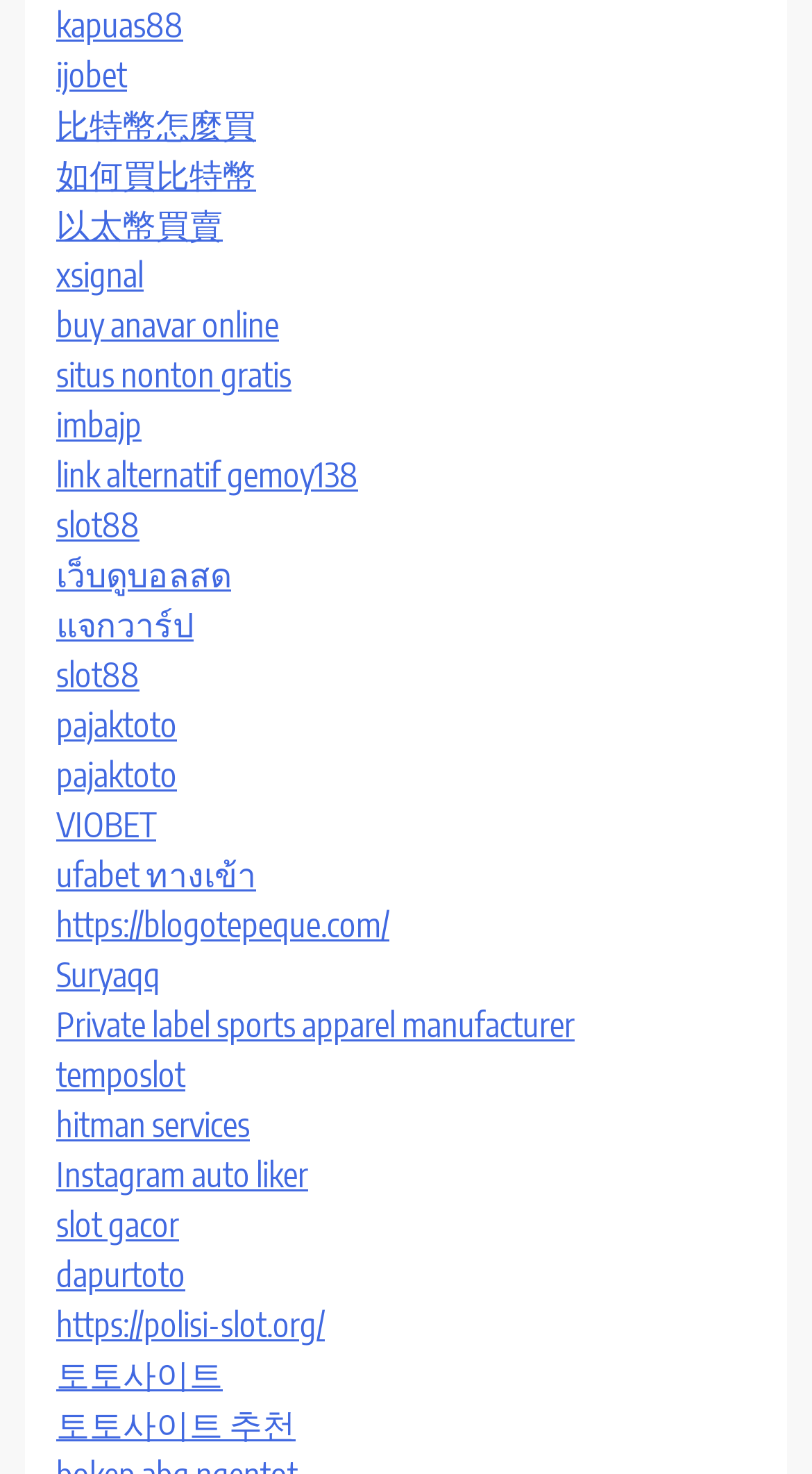Bounding box coordinates are specified in the format (top-left x, top-left y, bottom-right x, bottom-right y). All values are floating point numbers bounded between 0 and 1. Please provide the bounding box coordinate of the region this sentence describes: slot gacor

[0.069, 0.817, 0.221, 0.846]